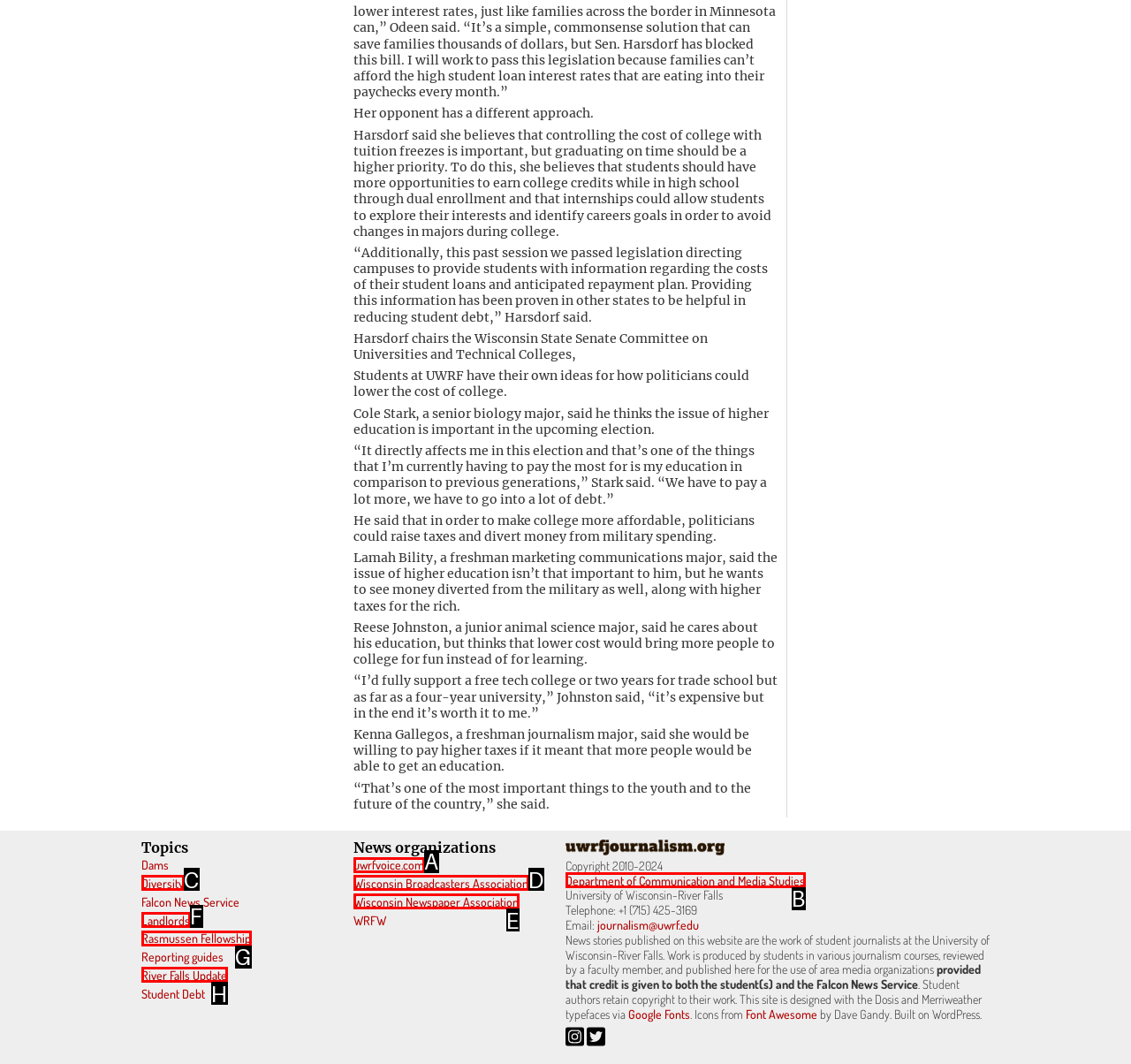Given the task: Go to the 'Department of Communication and Media Studies' webpage, indicate which boxed UI element should be clicked. Provide your answer using the letter associated with the correct choice.

B